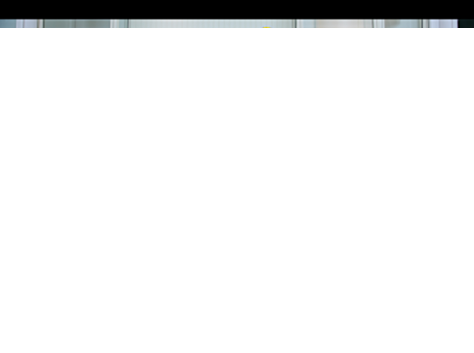What tool does the creator's father use?
Using the image as a reference, give an elaborate response to the question.

The creator's father uses a custom-made apostrophe inserter to correct misuses of punctuation while out in public spaces, showcasing his passion for grammatical precision.